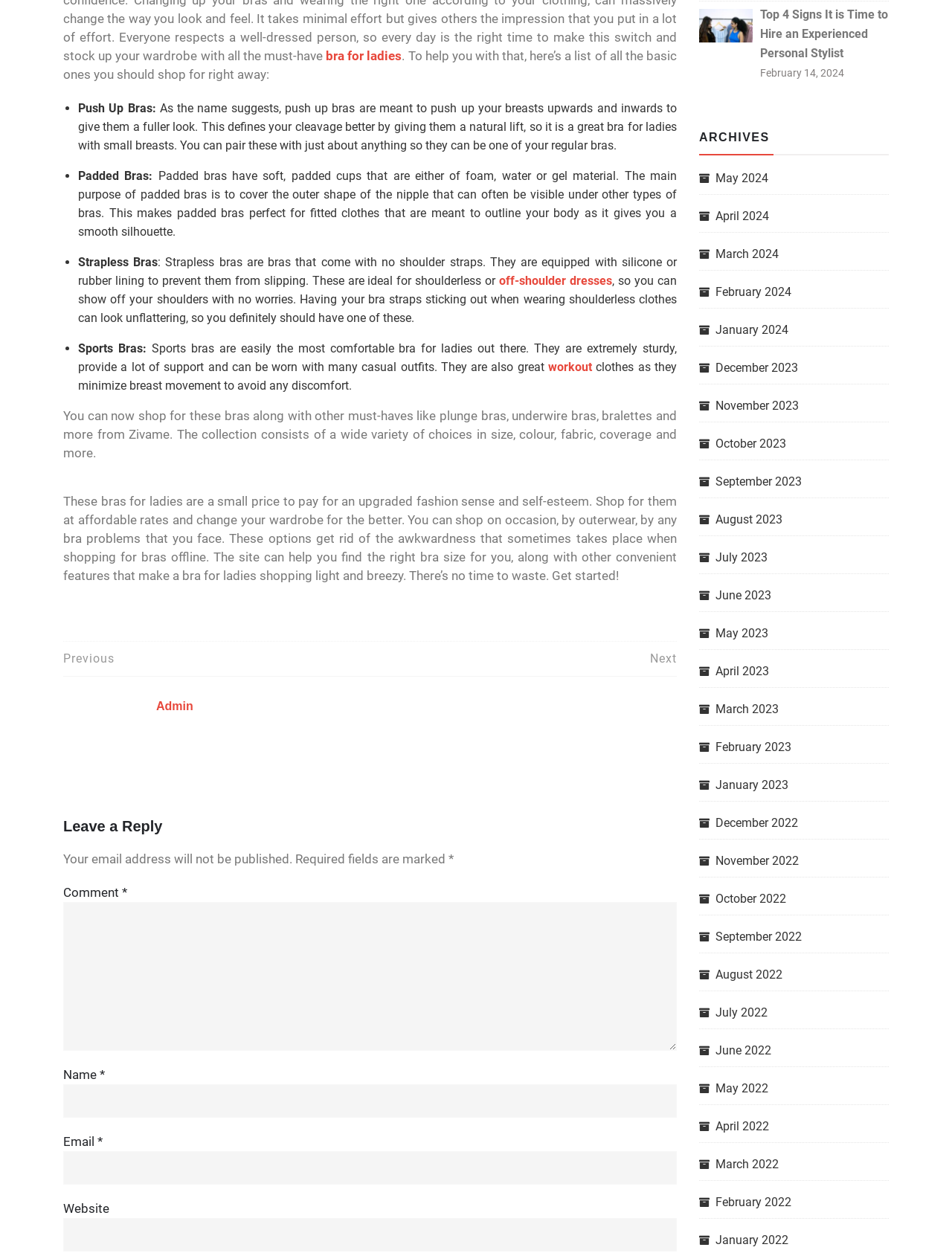Answer the following query concisely with a single word or phrase:
Where can you shop for these bras?

Zivame